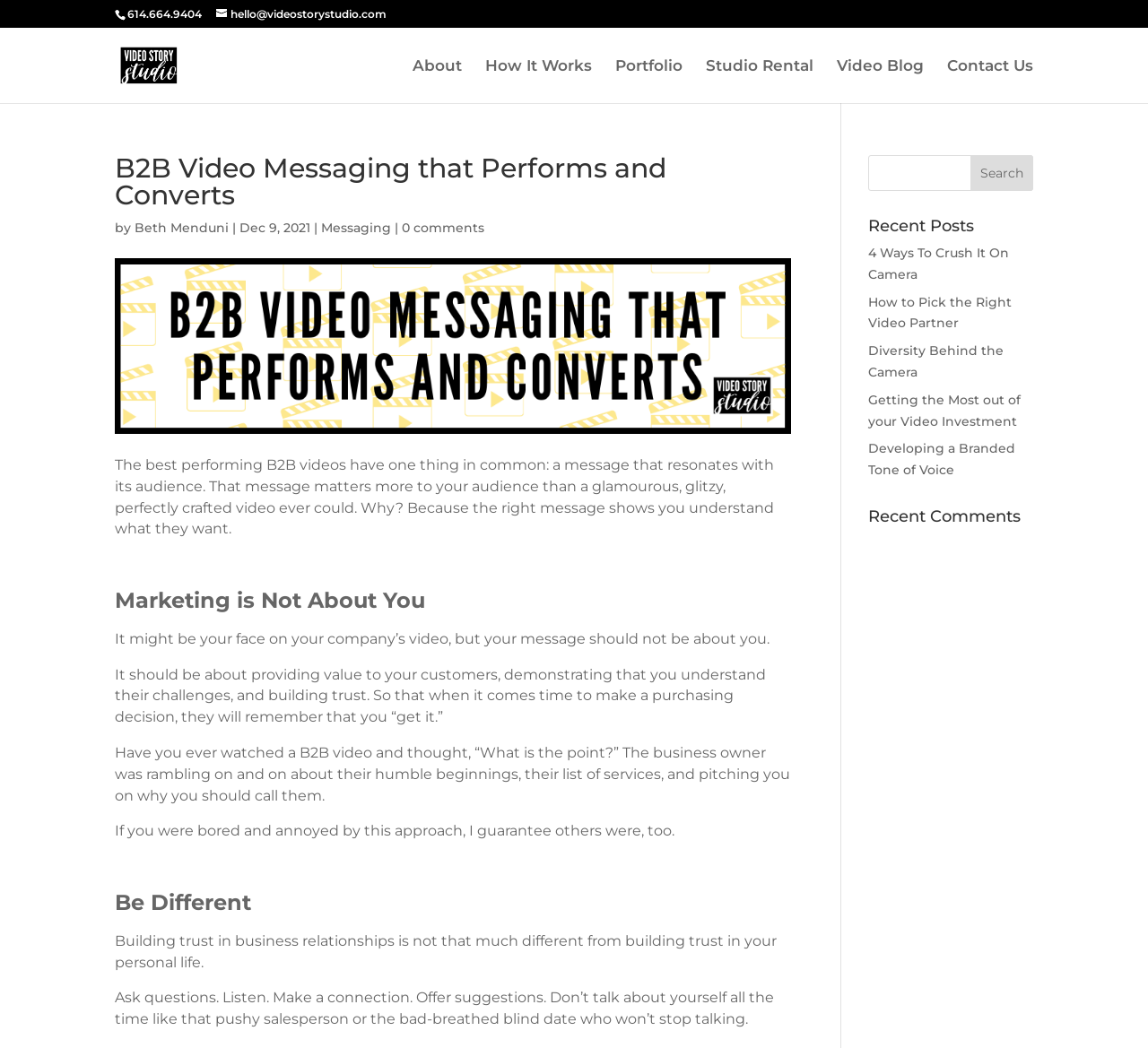Specify the bounding box coordinates of the area to click in order to execute this command: 'Send an email to hello@videostorystudio.com'. The coordinates should consist of four float numbers ranging from 0 to 1, and should be formatted as [left, top, right, bottom].

[0.188, 0.007, 0.337, 0.02]